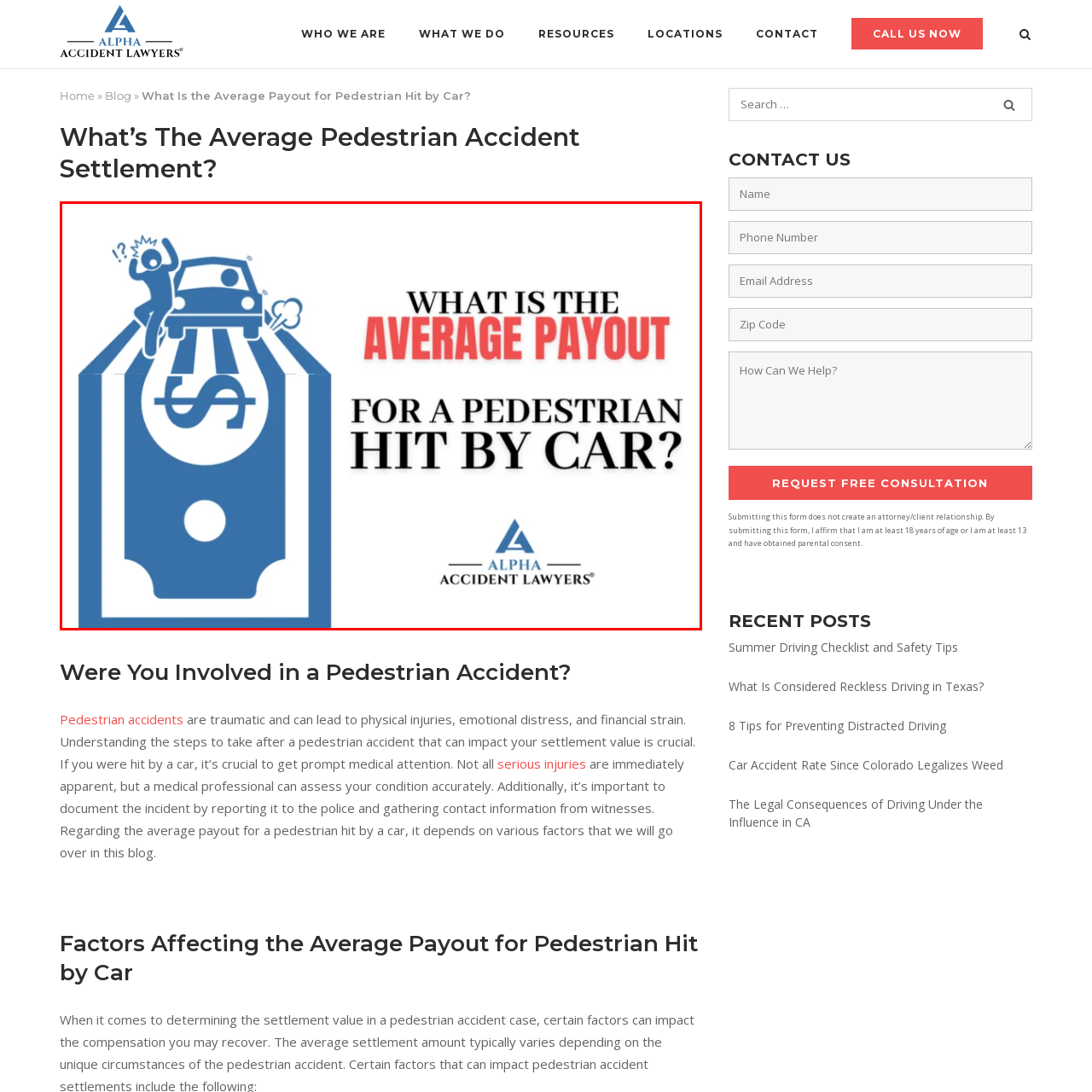Concentrate on the image highlighted by the red boundary and deliver a detailed answer to the following question, using the information from the image:
Whose logo is displayed at the bottom right of the graphic?

The logo of Alpha Accident Lawyers is displayed at the bottom right of the graphic, creating a professional look that aligns with their legal services geared towards pedestrian accident claims.